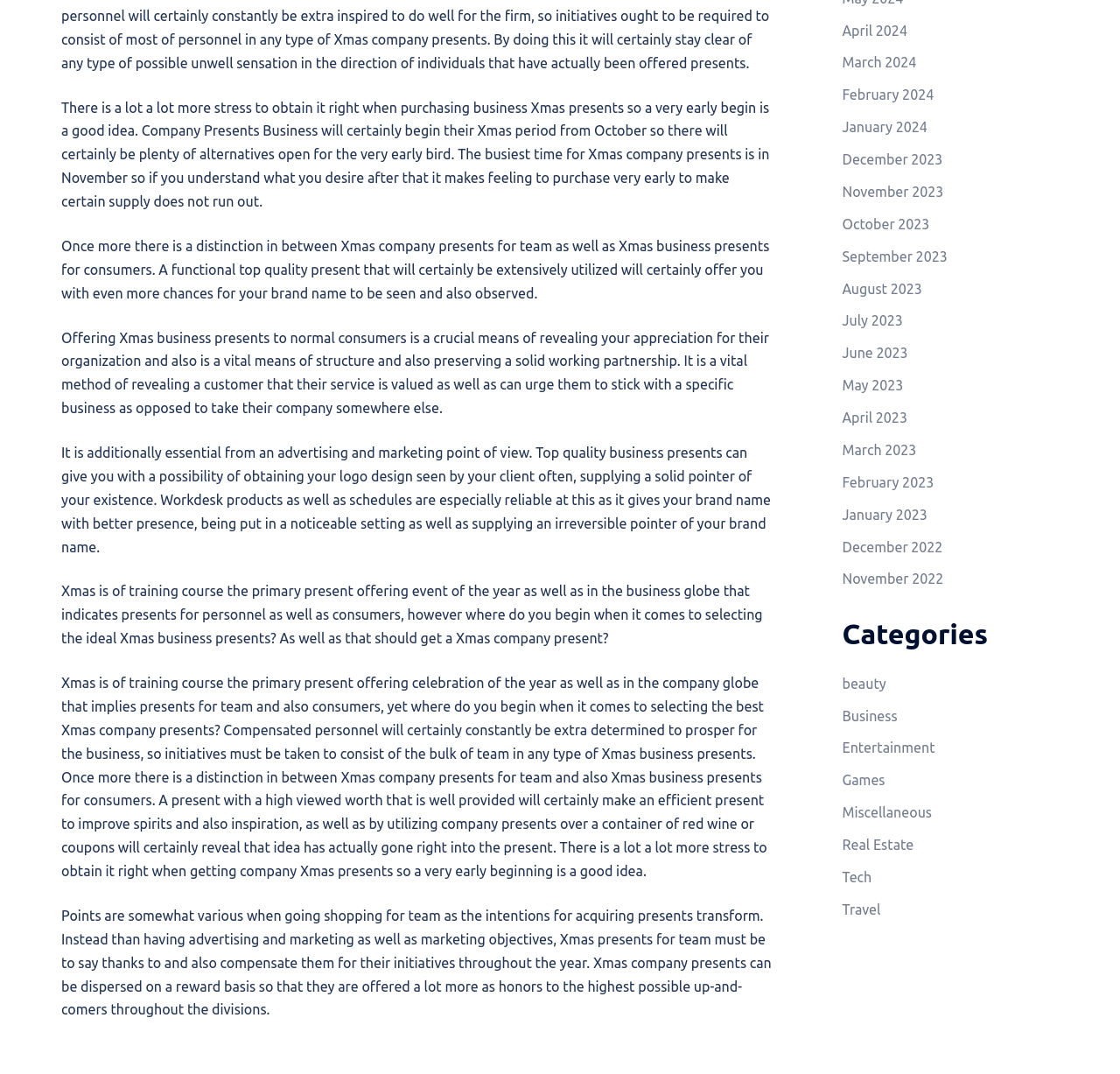Please identify the bounding box coordinates of the region to click in order to complete the given instruction: "Explore the 'Tech' section". The coordinates should be four float numbers between 0 and 1, i.e., [left, top, right, bottom].

[0.752, 0.809, 0.778, 0.824]